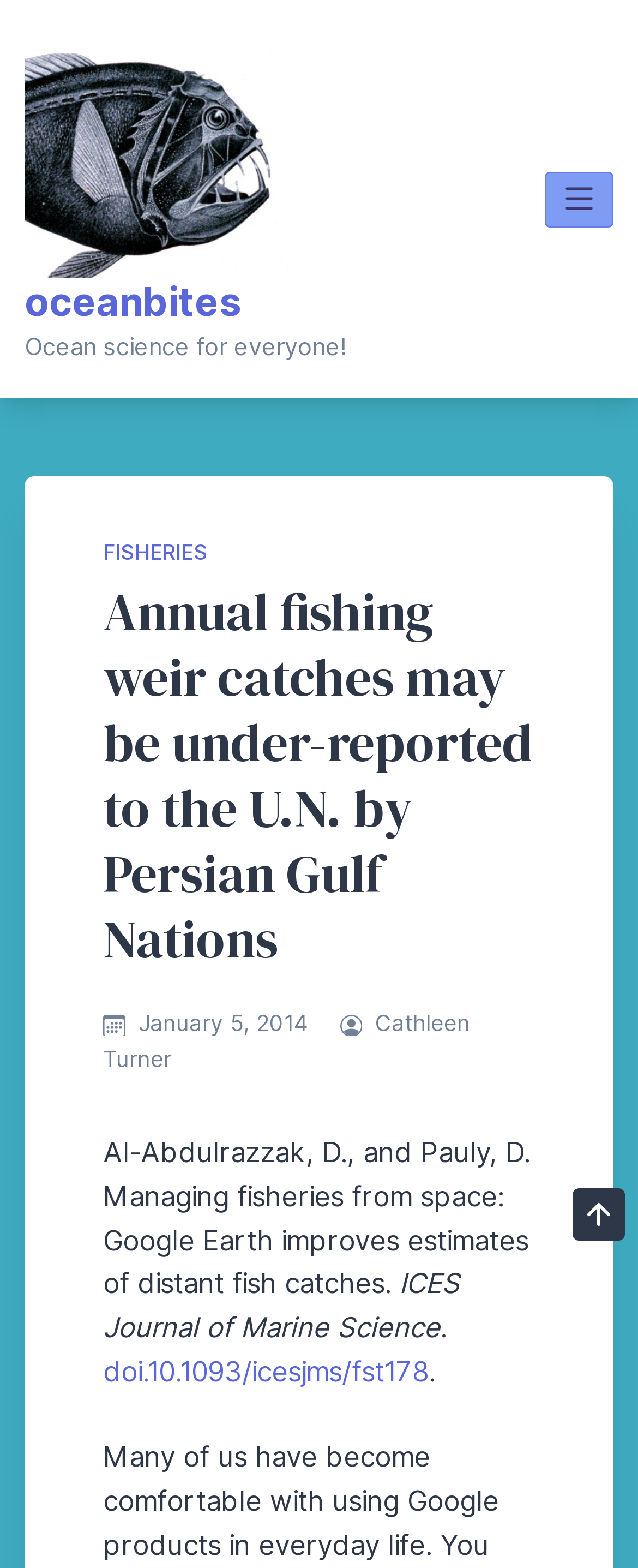Determine the main headline of the webpage and provide its text.

Annual fishing weir catches may be under-reported to the U.N. by Persian Gulf Nations